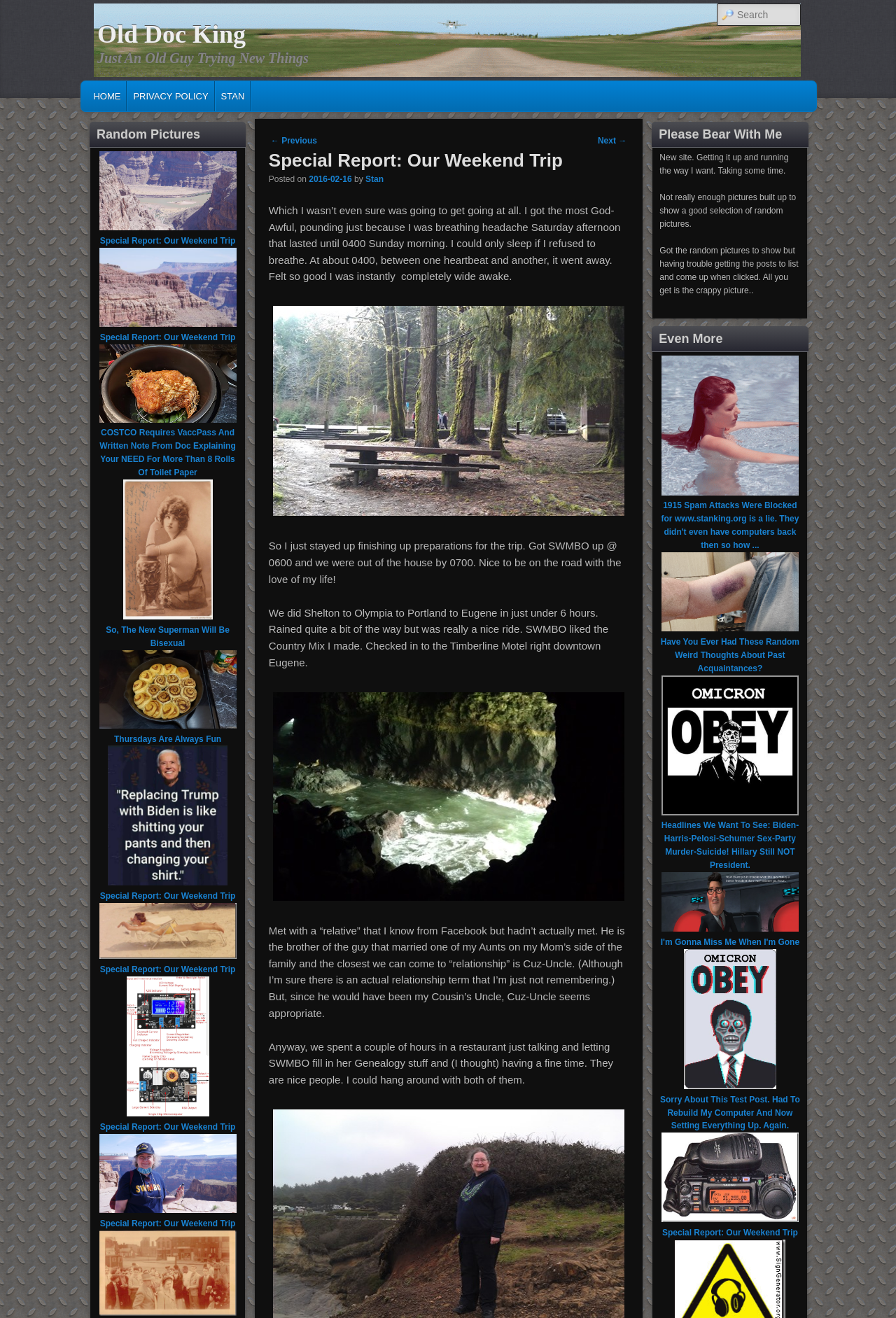Give a concise answer using one word or a phrase to the following question:
How many images are in the 'Random Pictures' section?

6